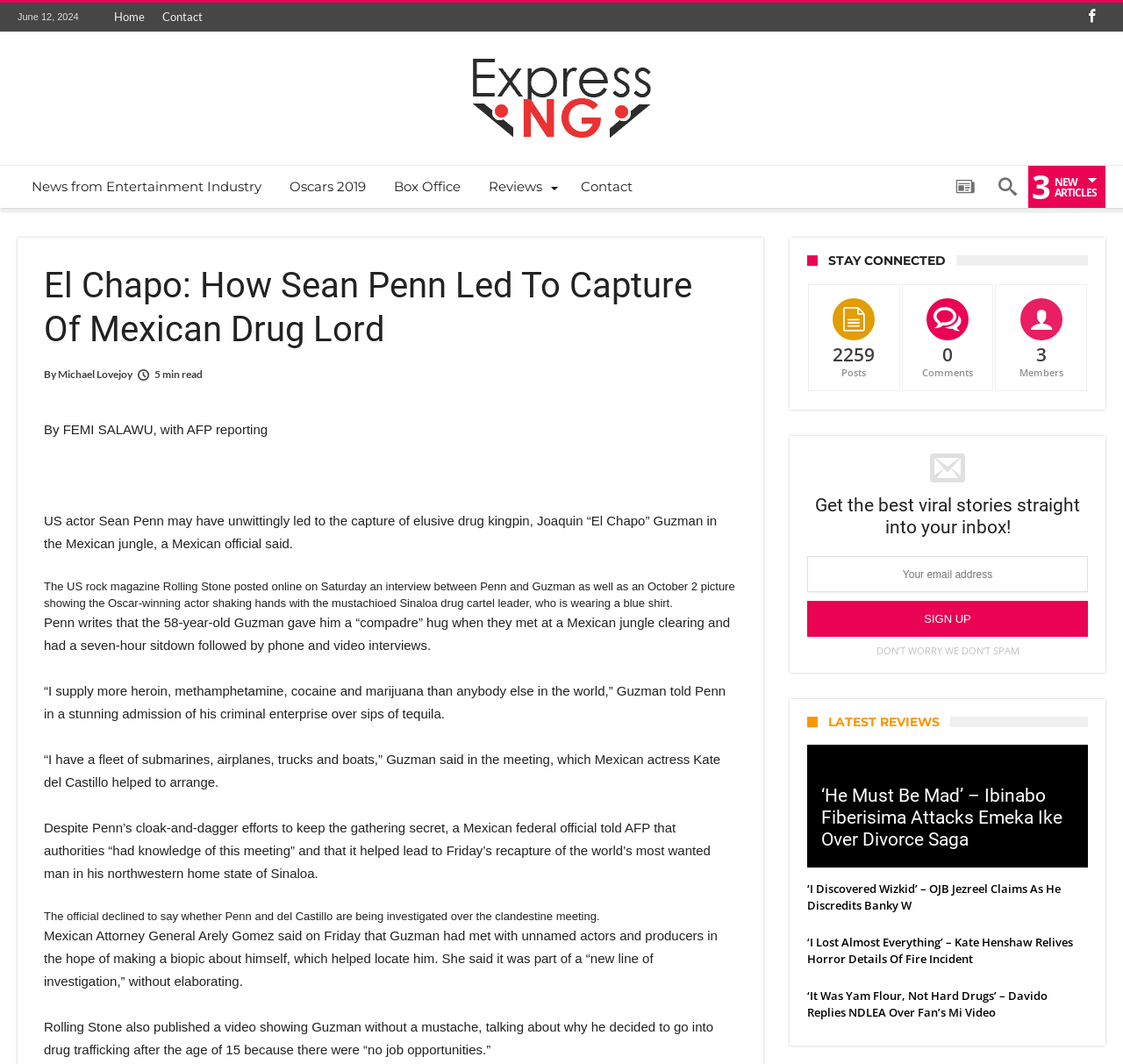Please provide a detailed answer to the question below based on the screenshot: 
What is the date of the article?

The date of the article can be found at the top of the webpage, where it says 'June 12, 2024' in a static text element.